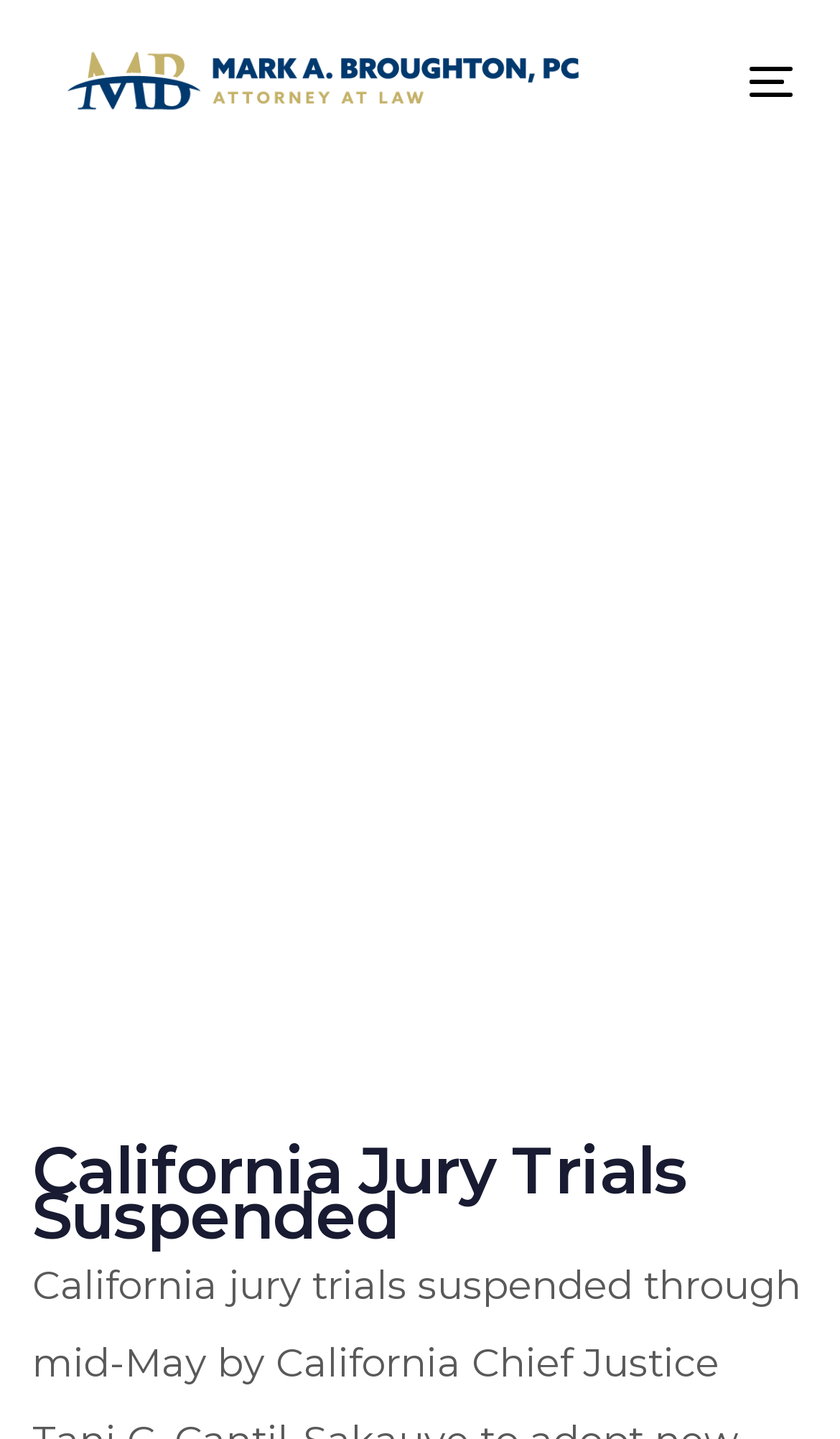Generate a comprehensive description of the contents of the webpage.

The webpage appears to be an author profile page, specifically for "jenni" at Mark Broughton. At the top left, there is a link to "Mark Broughton" accompanied by an image with the same name. To the right of this link, there is a button labeled "Toggle navigation". 

Below these elements, there is a heading that reads "Author: jenni". This heading is followed by a figure that contains a link, but no text is provided for this link. 

Further down, there is a header section that contains a heading titled "California Jury Trials Suspended", which is also a link. This heading is positioned near the bottom of the page, taking up a significant portion of the width.